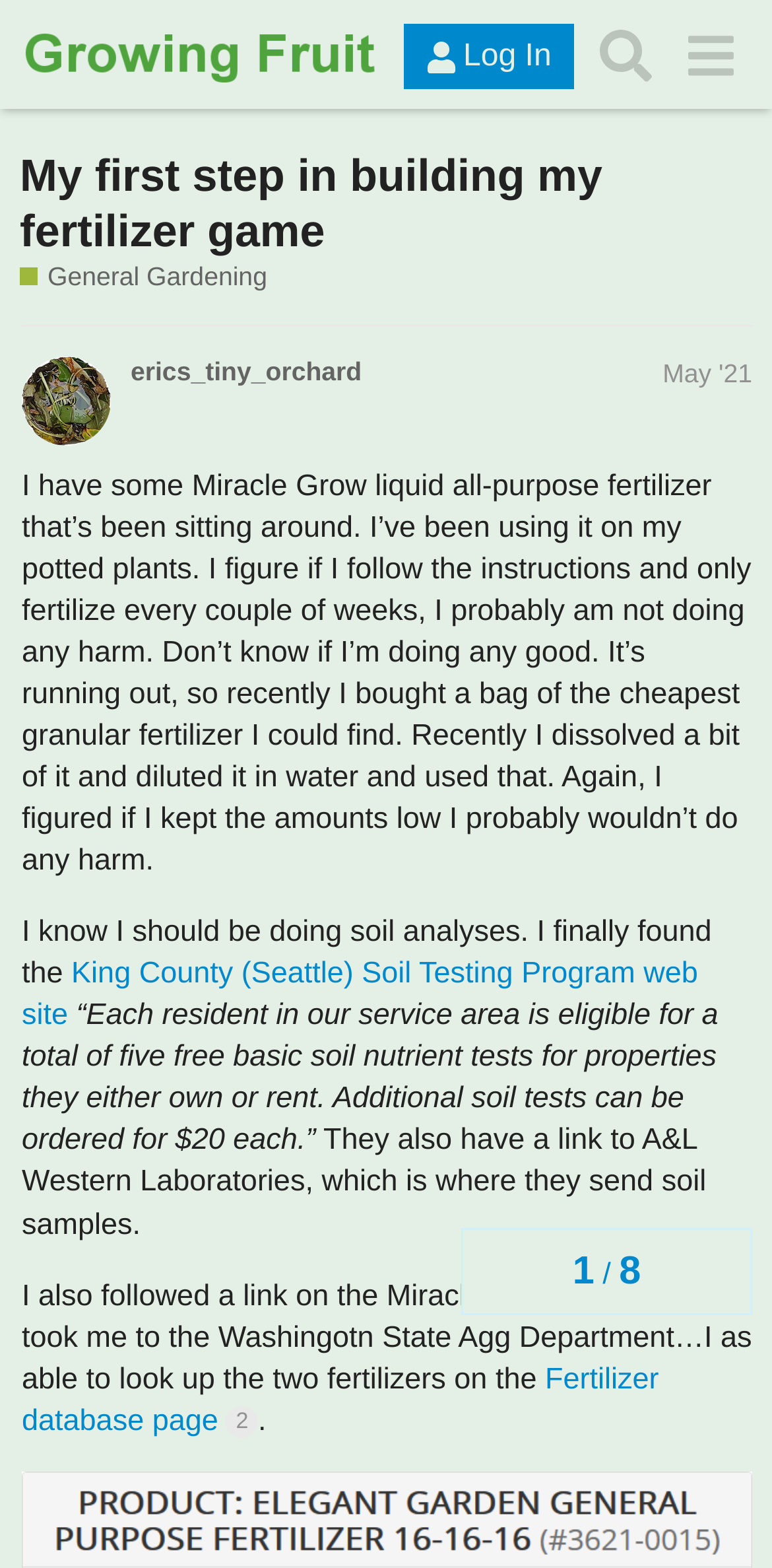Can you determine the main header of this webpage?

My first step in building my fertilizer game